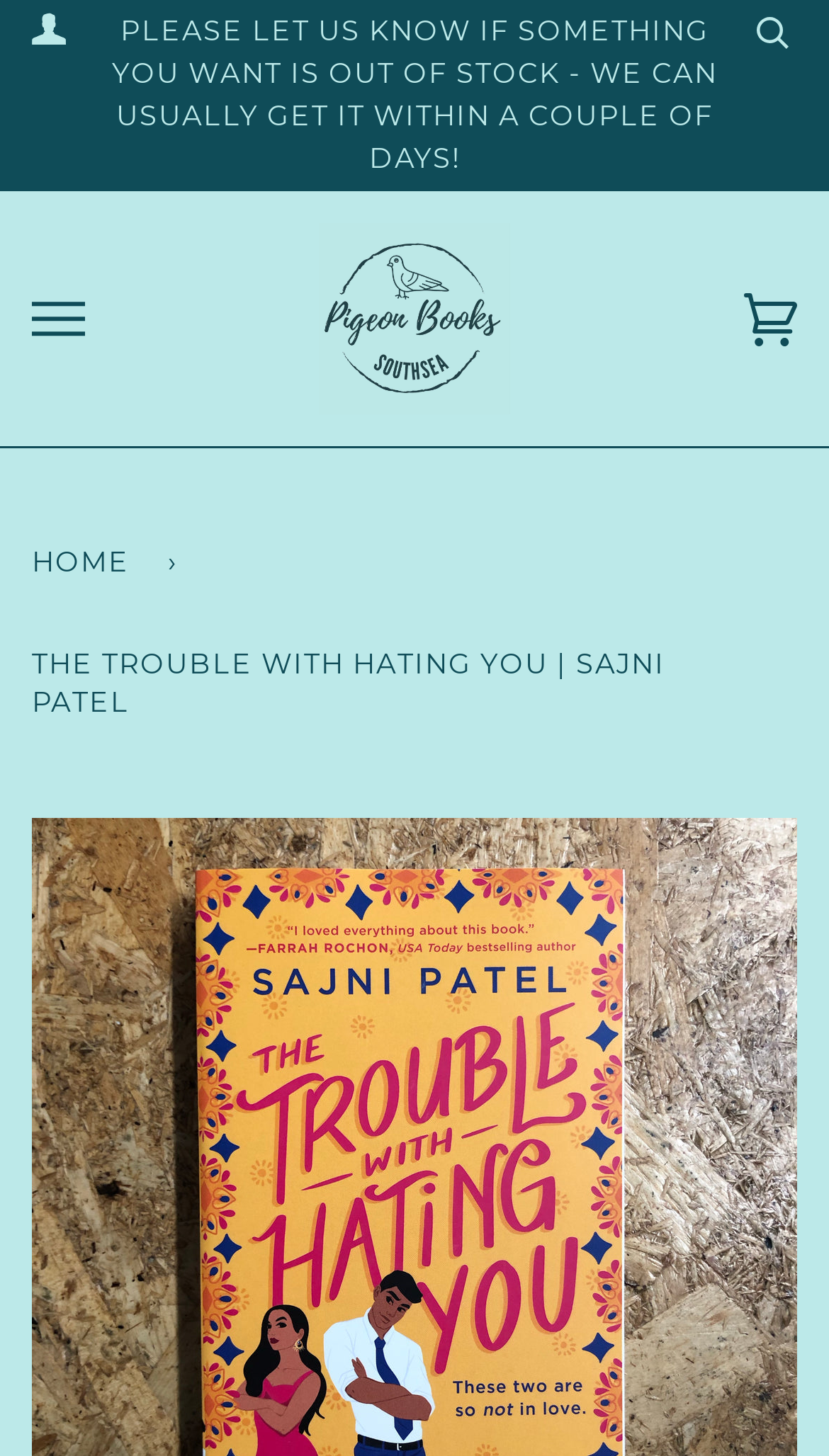What is the name of the book? Please answer the question using a single word or phrase based on the image.

The Trouble With Hating You